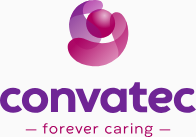Illustrate the image with a detailed and descriptive caption.

The image features the logo of Convatec, a company that emphasizes its commitment to healthcare and patient support. The logo displays a stylized, abstract representation of care and connection, with vibrant shades of pink and purple. Below the emblem, the text "convatec" is presented prominently in a bold, purple font, accompanied by the tagline "forever caring," which underscores the company's dedication to providing compassionate care and innovative medical solutions. This visual identity conveys a sense of warmth and trust, aligning with the company's mission to enhance the lives of patients and caregivers alike.